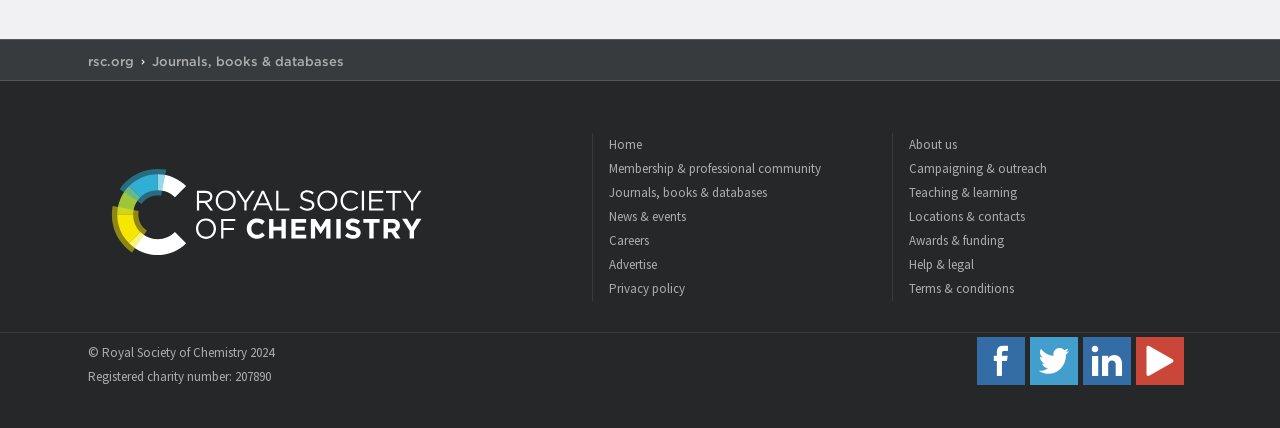Using the provided description: "About us", find the bounding box coordinates of the corresponding UI element. The output should be four float numbers between 0 and 1, in the format [left, top, right, bottom].

[0.71, 0.311, 0.931, 0.367]